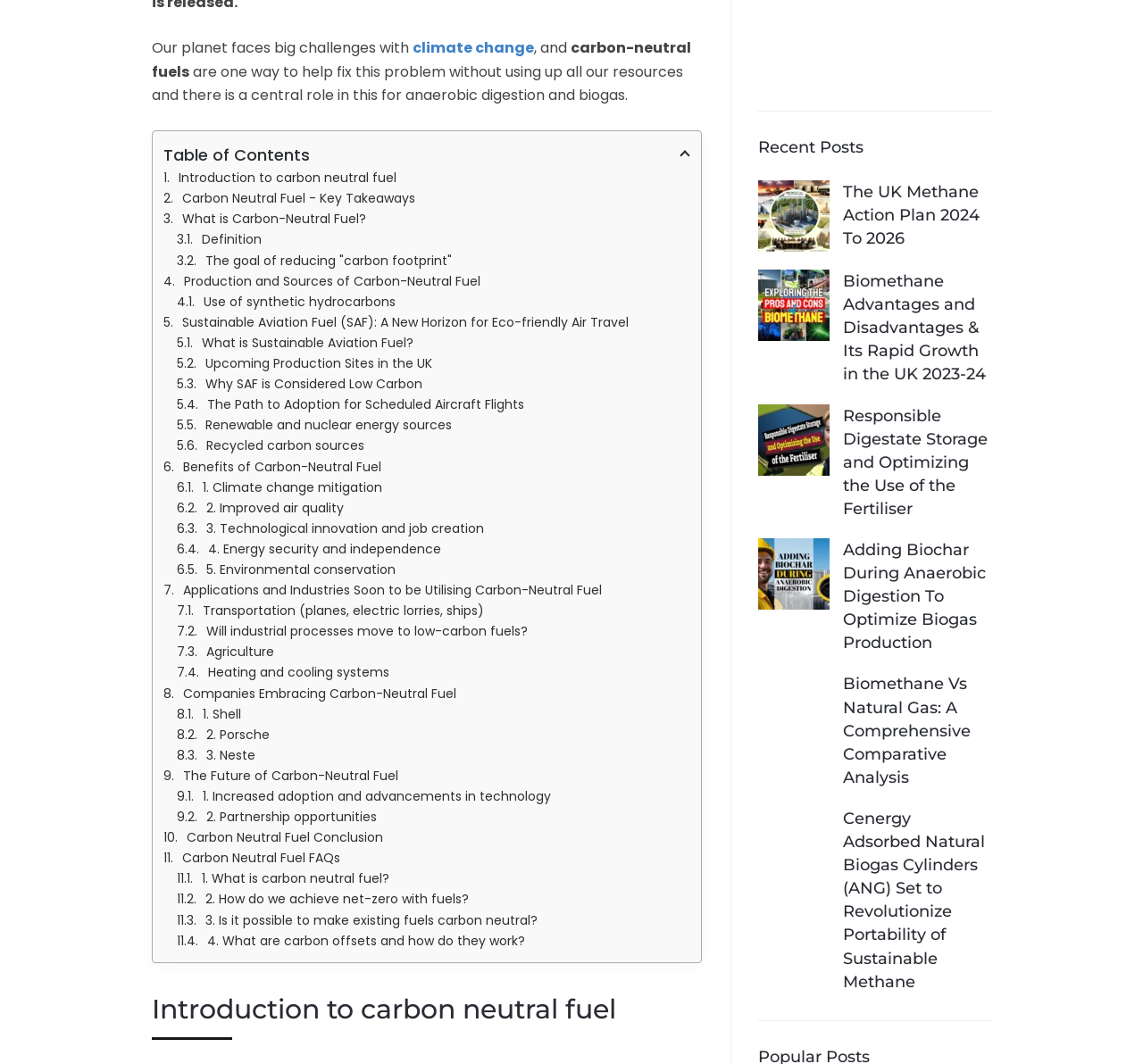Please identify the coordinates of the bounding box that should be clicked to fulfill this instruction: "Click on 'Introduction to carbon neutral fuel'".

[0.143, 0.158, 0.604, 0.177]